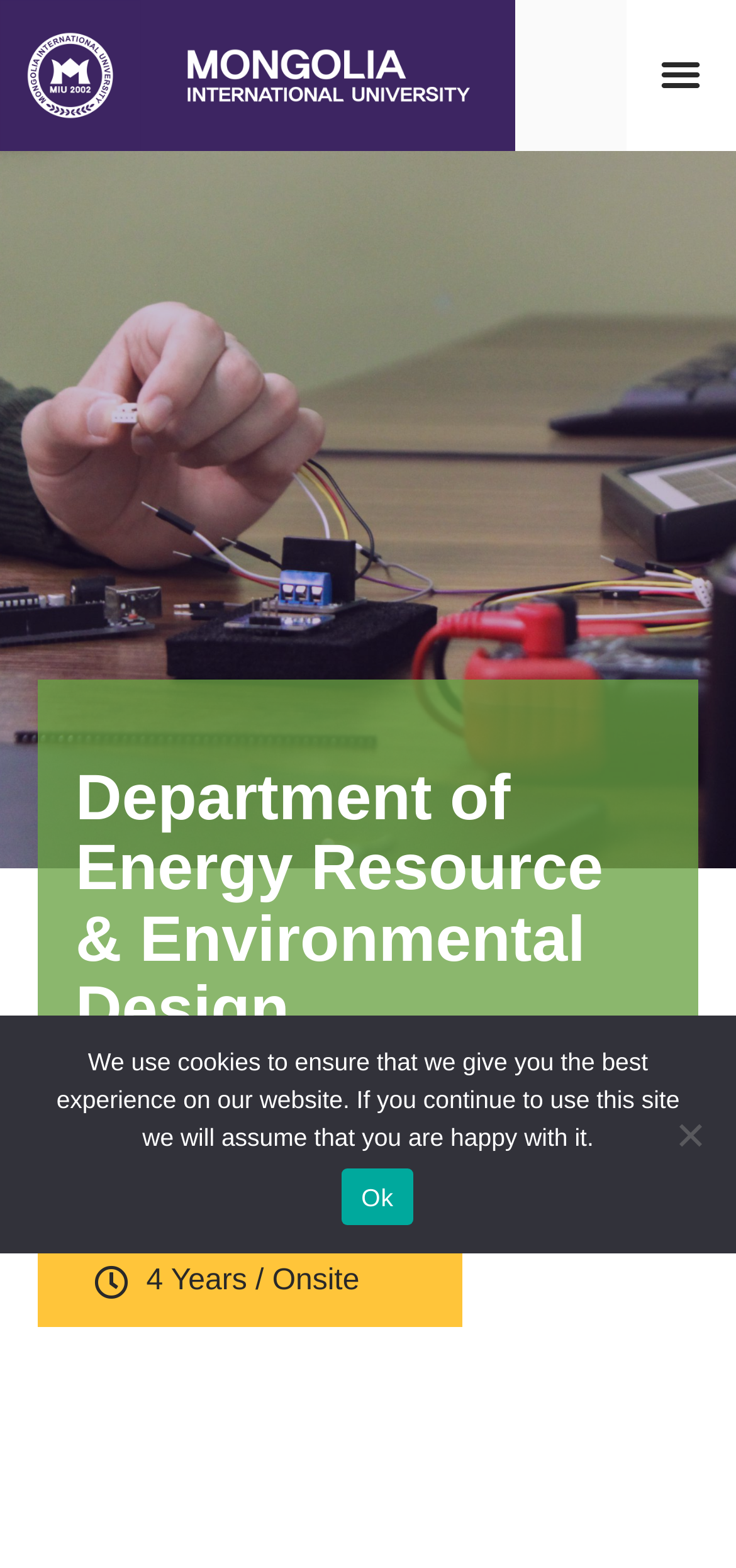Please provide a comprehensive answer to the question based on the screenshot: What is the name of the department?

I found the answer by looking at the heading element with the text 'Department of Energy Resource & Environmental Design' which is a child element of the button with the text 'Menu Toggle'.